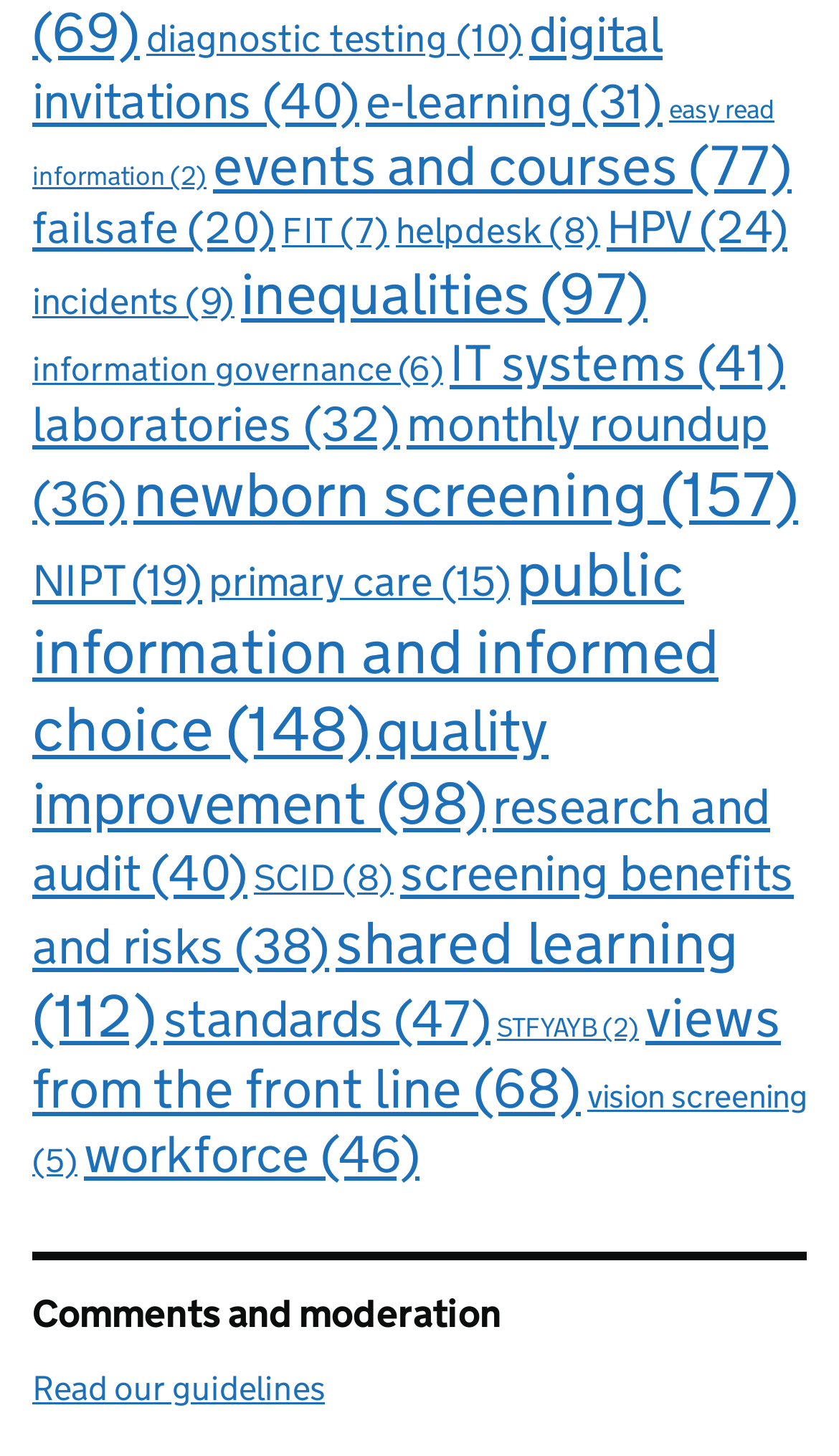What is the purpose of the 'Read our guidelines' link?
Your answer should be a single word or phrase derived from the screenshot.

Comments and moderation